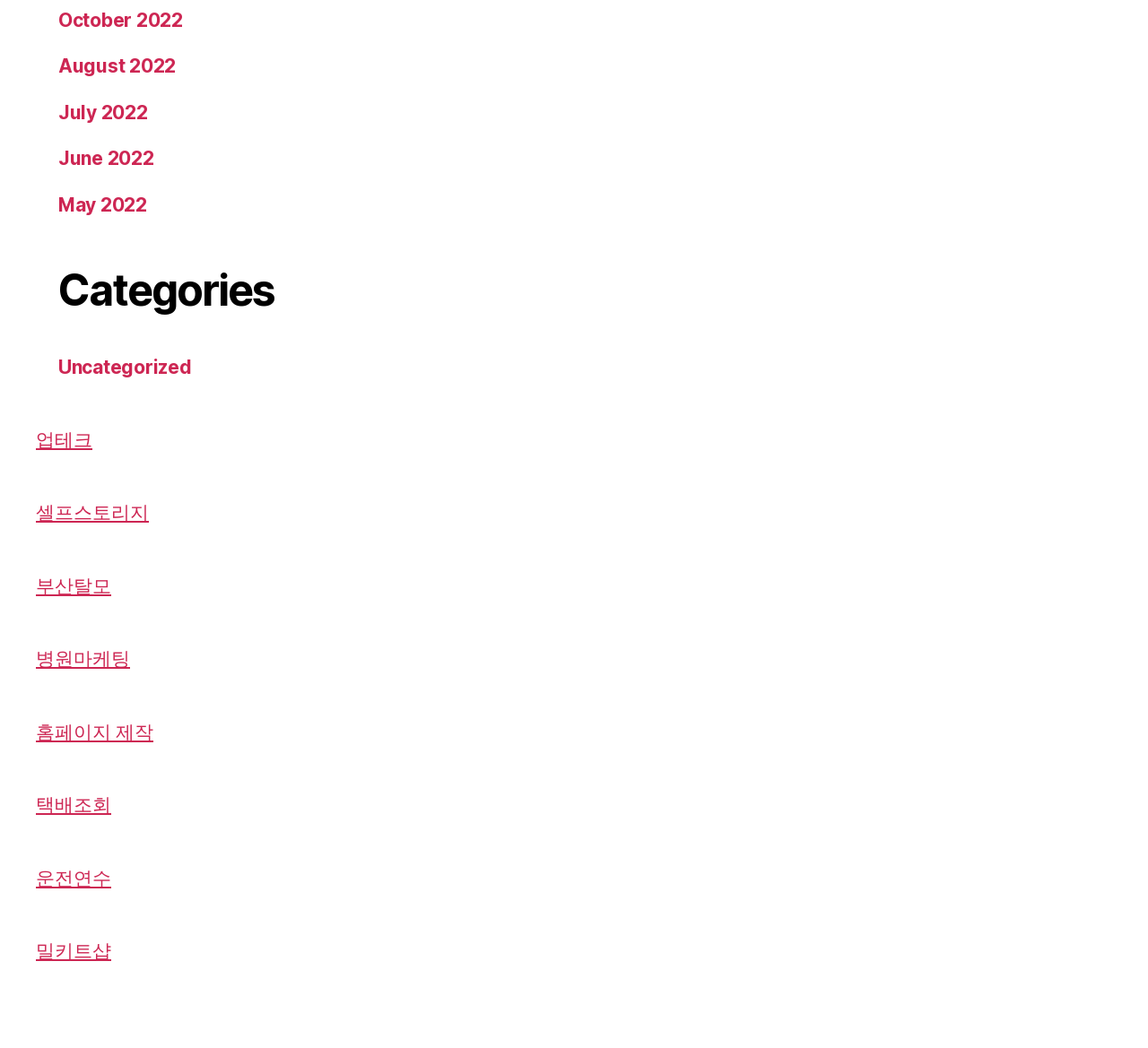Determine the bounding box coordinates of the region to click in order to accomplish the following instruction: "Check out 밀키트샵". Provide the coordinates as four float numbers between 0 and 1, specifically [left, top, right, bottom].

[0.031, 0.897, 0.097, 0.92]